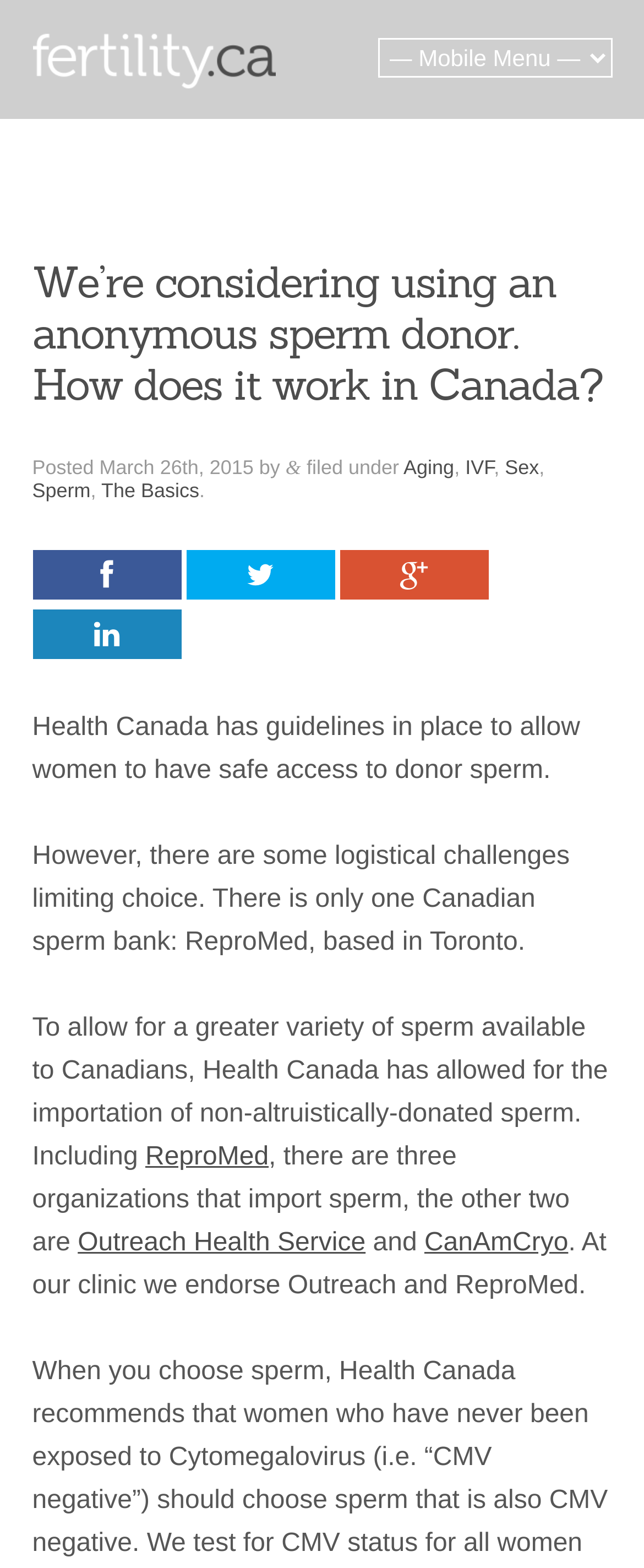Based on the image, give a detailed response to the question: How many Canadian sperm banks are mentioned?

According to the text, there is only one Canadian sperm bank mentioned, which is ReproMed, based in Toronto.